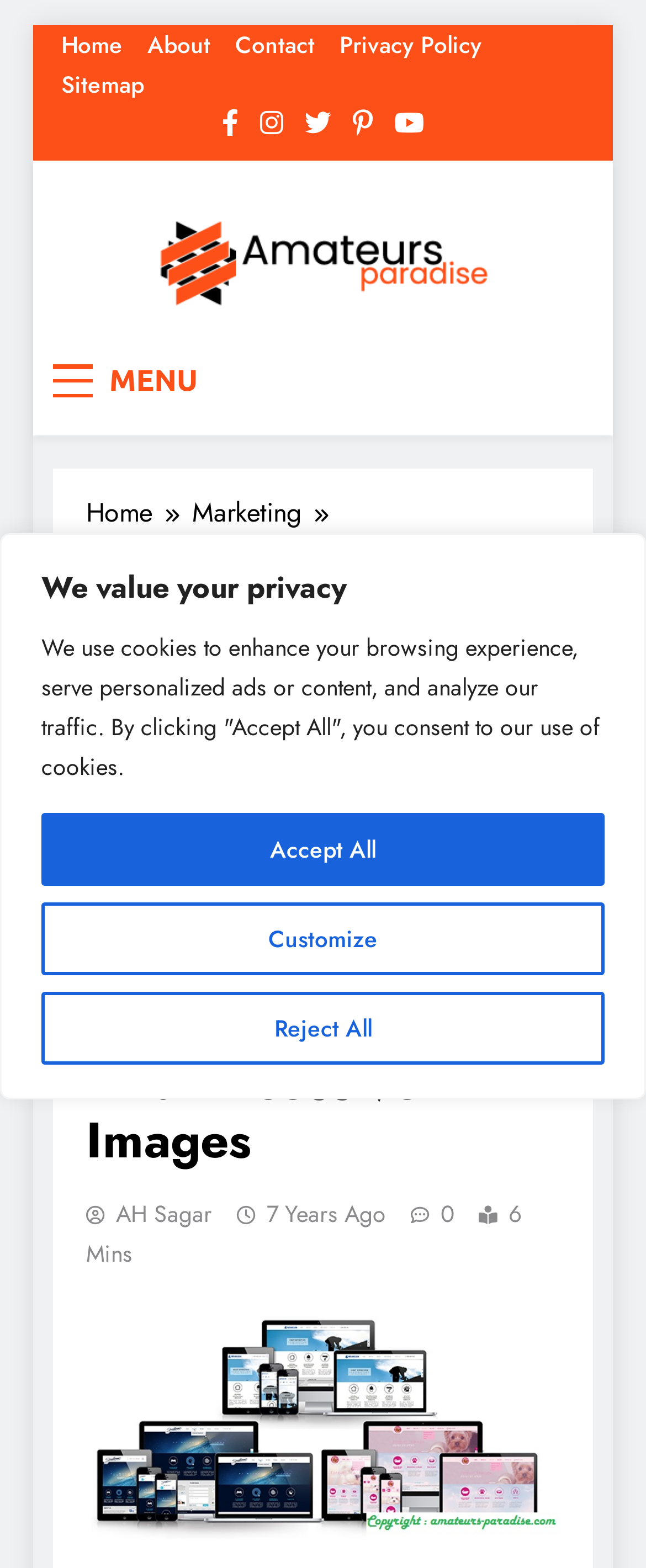Identify the bounding box of the UI component described as: "Digital Marketing".

[0.133, 0.474, 0.485, 0.503]